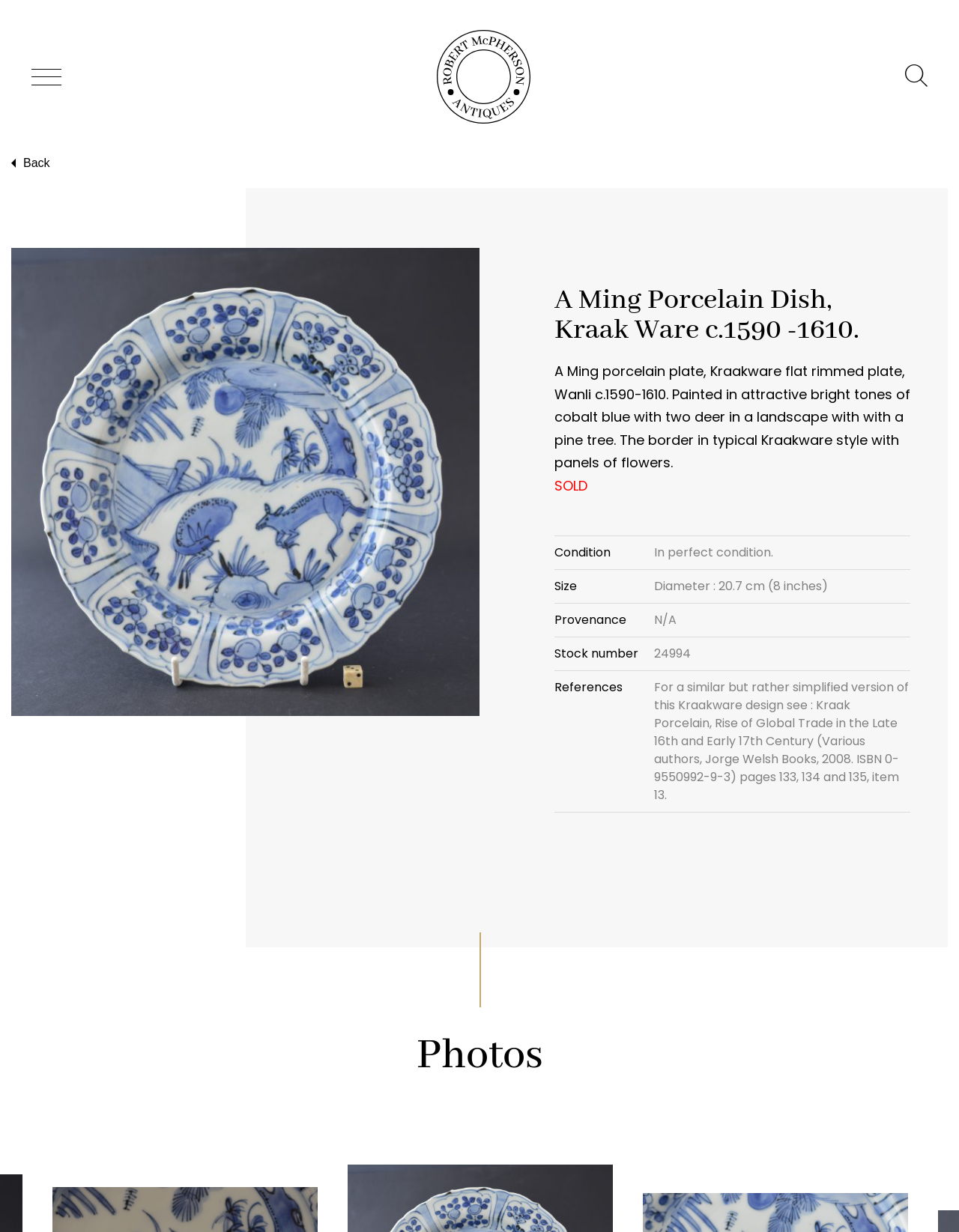Please provide a detailed answer to the question below based on the screenshot: 
What is the diameter of the porcelain plate?

I found the answer by looking at the description list section, where it lists the size of the plate as 'Diameter : 20.7 cm (8 inches)'.